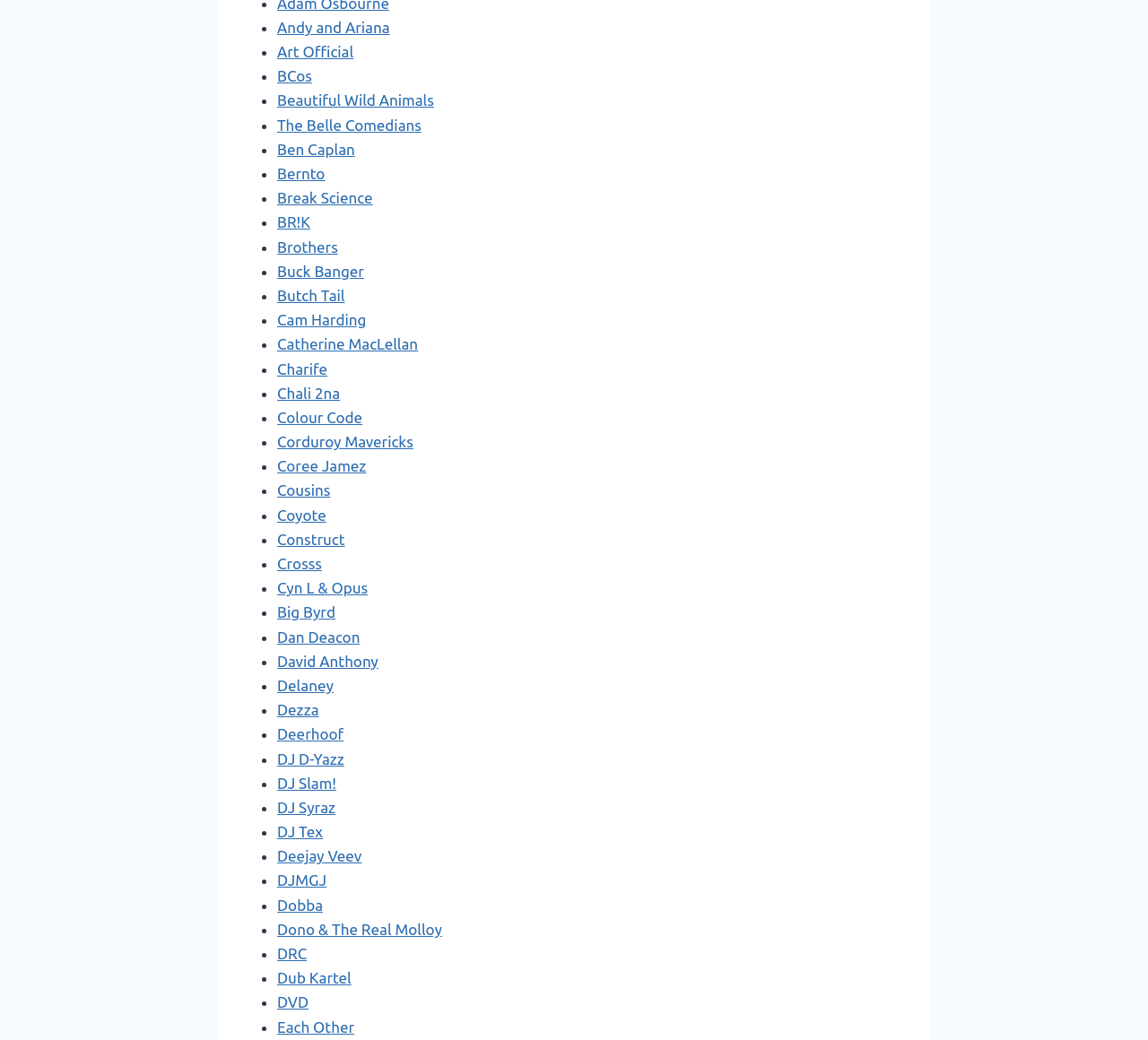Find the bounding box coordinates of the clickable area that will achieve the following instruction: "Check out Ben Caplan".

[0.241, 0.135, 0.309, 0.152]